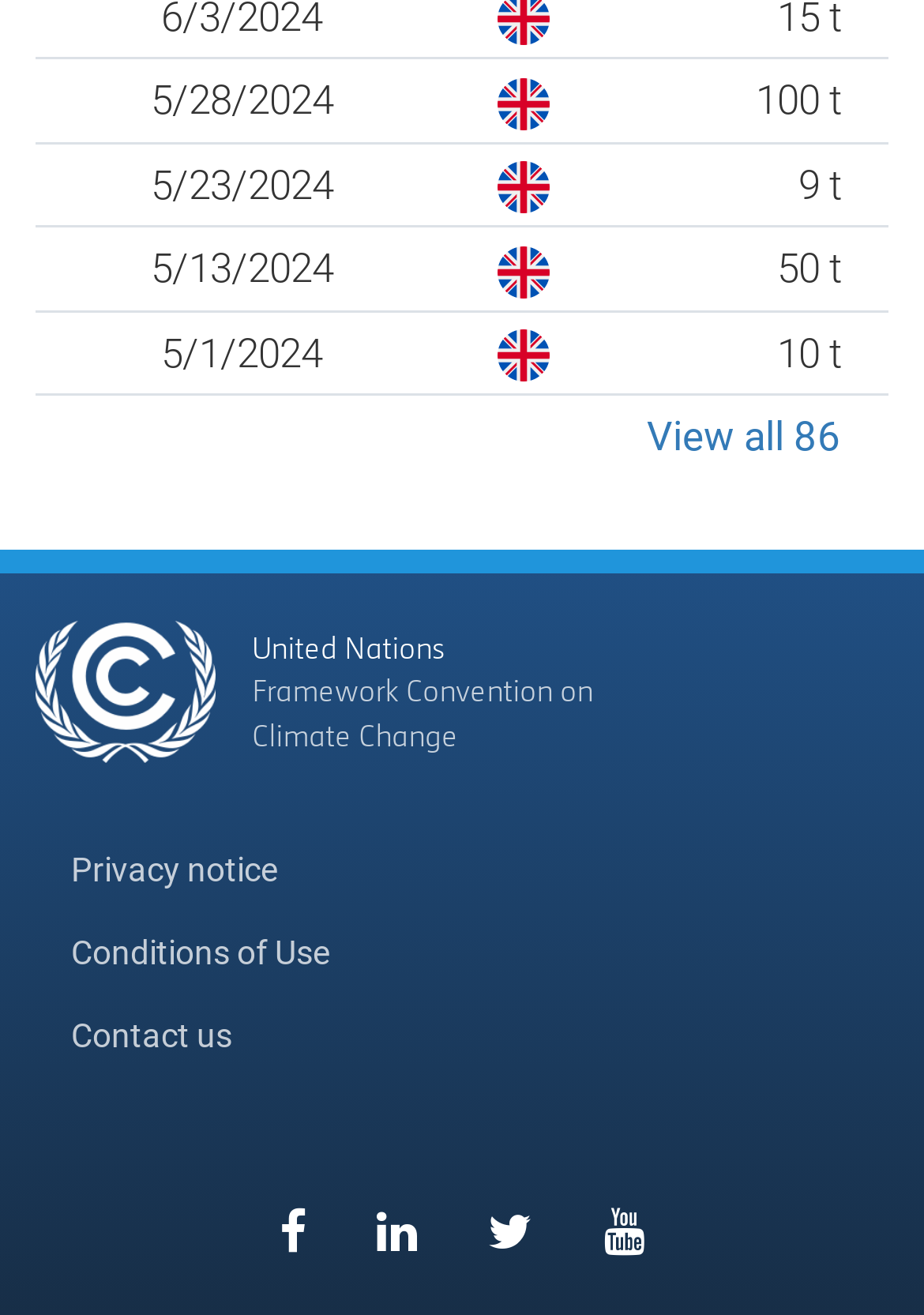Predict the bounding box coordinates of the area that should be clicked to accomplish the following instruction: "Visit United Nations Framework Convention on Climate Change". The bounding box coordinates should consist of four float numbers between 0 and 1, i.e., [left, top, right, bottom].

[0.038, 0.471, 0.962, 0.58]